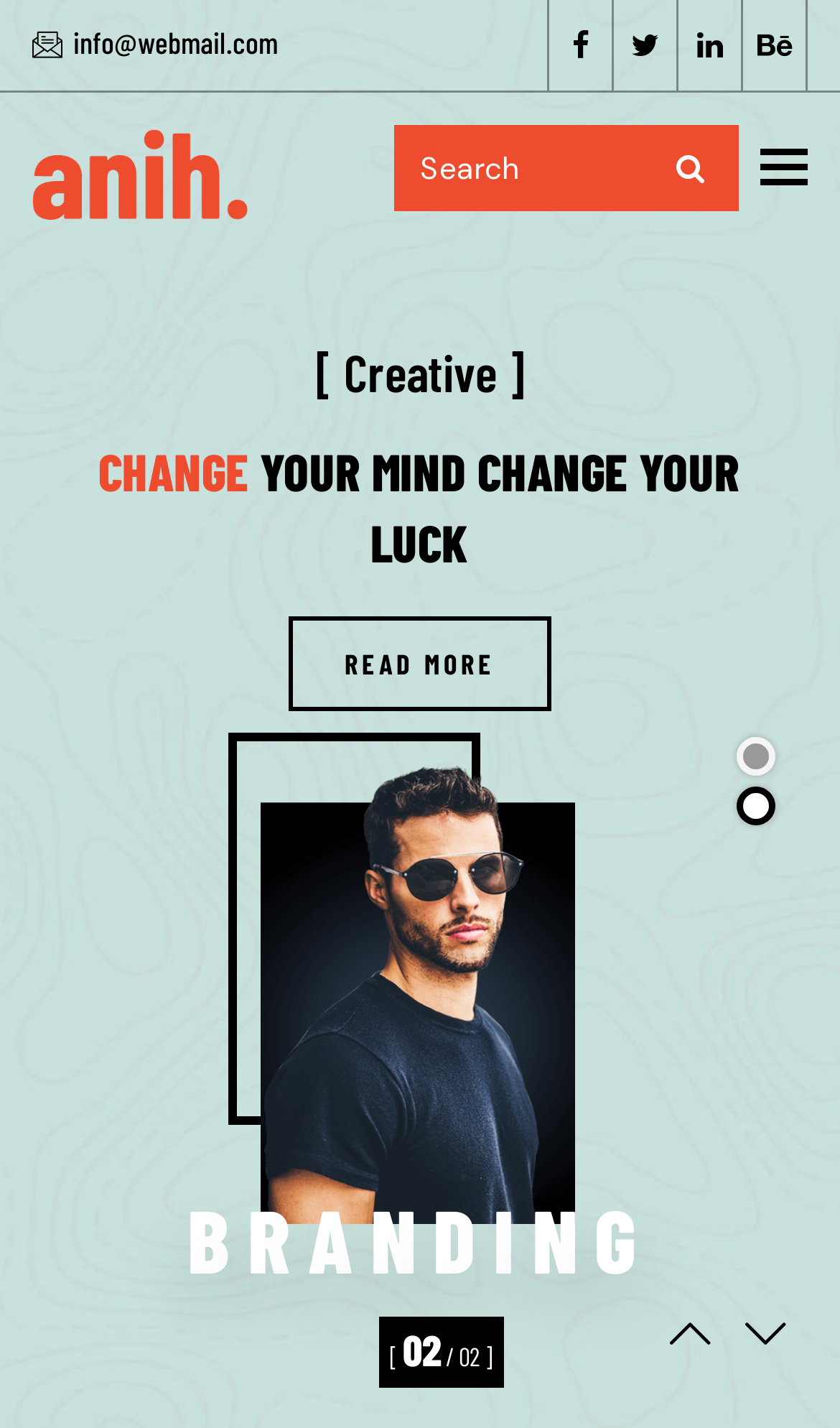Based on what you see in the screenshot, provide a thorough answer to this question: What is the text above the 'READ MORE' button?

I looked at the text above the 'READ MORE' button and found that it says 'WE ARE CREATIVE & MINIMALIST', which appears to be a slogan or a description of the website's theme.